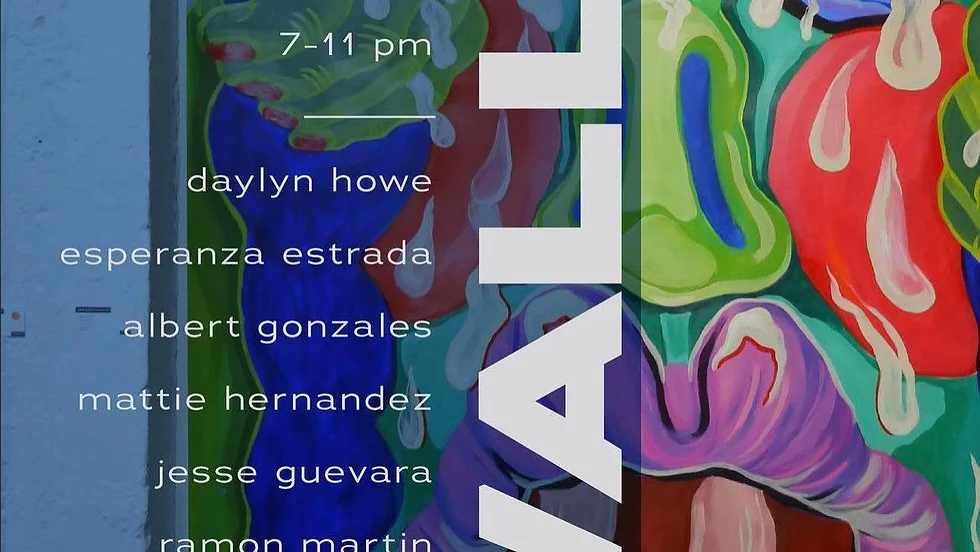Respond to the question below with a concise word or phrase:
What is the date of the event?

June 2, 2023